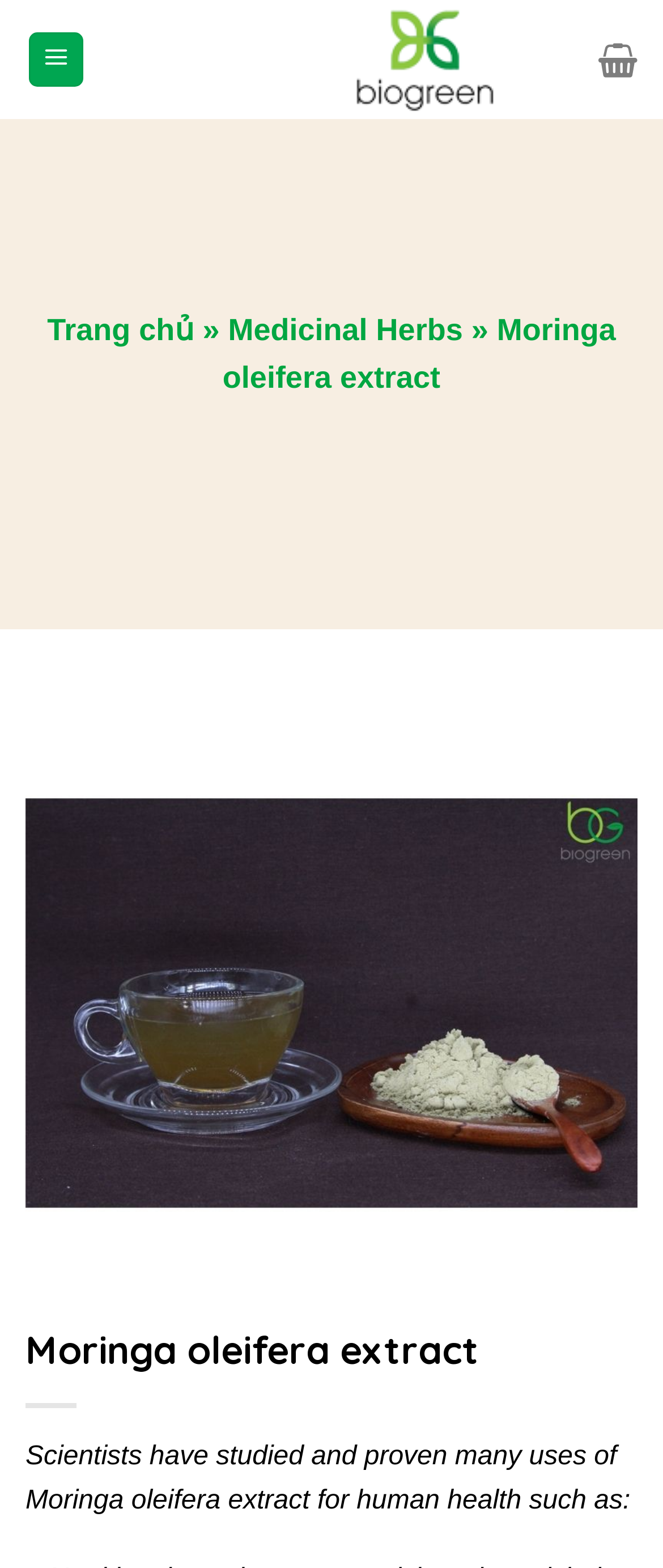Please answer the following question using a single word or phrase: 
What is the shape of the icon next to the 'Menu' link?

Unknown